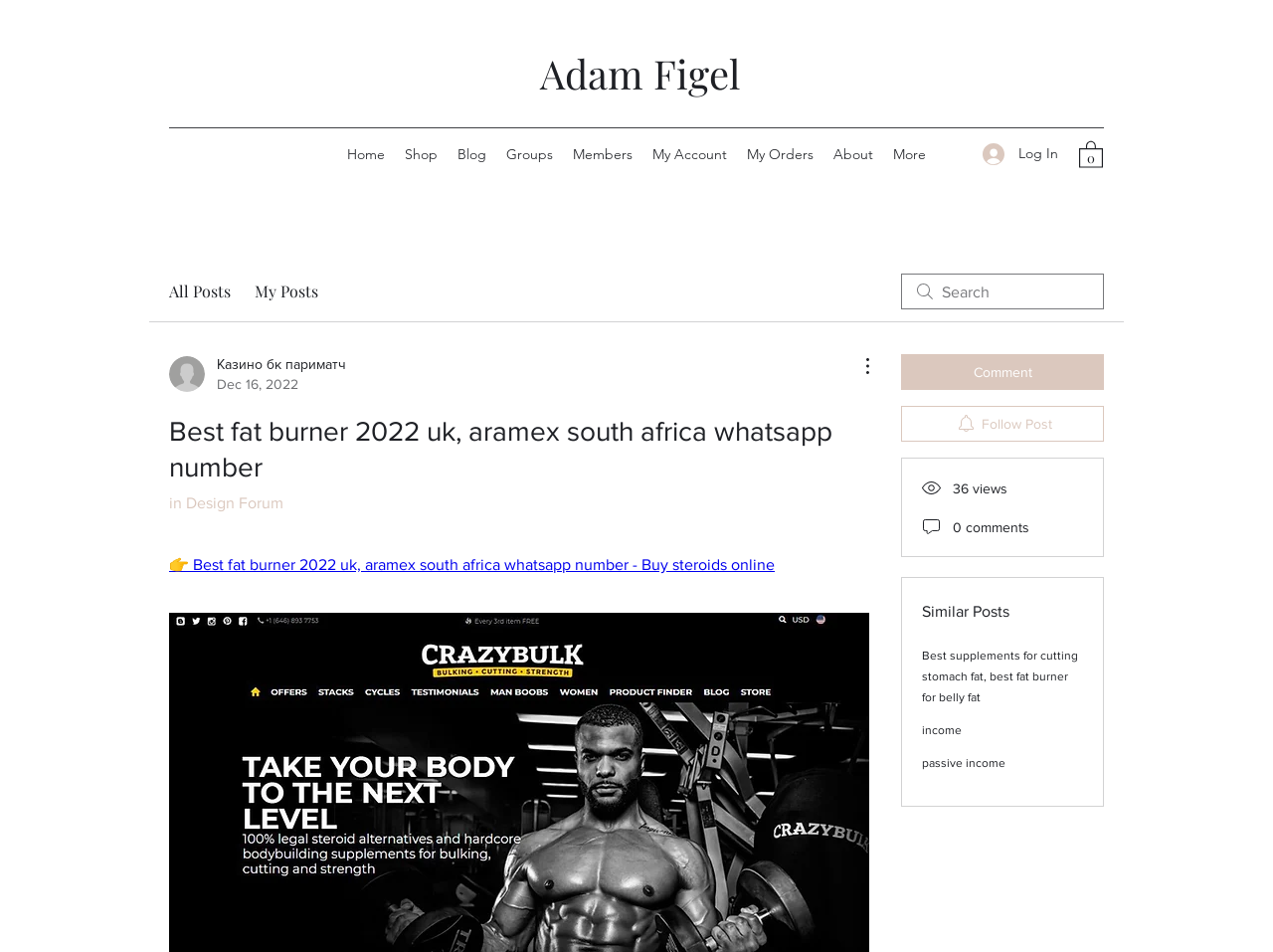Give a full account of the webpage's elements and their arrangement.

This webpage appears to be a blog or forum post about the best fat burner in 2022 in the UK, with a focus on anabolic steroids. At the top left, there is a navigation menu with links to various sections of the website, including Home, Shop, Blog, Groups, Members, My Account, and About. To the right of the navigation menu, there is a "Log In" button and a cart icon with 0 items.

Below the navigation menu, there is a search bar with a "More Actions" button that has a dropdown menu. The search bar is accompanied by a heading that reads "Best fat burner 2022 uk, aramex south africa whatsapp number". Below the heading, there is a link to a design forum and a post title that reads "Best fat burner 2022 uk, aramex south africa whatsapp number - Buy steroids online".

The main content of the webpage appears to be a blog post or forum discussion, with several images and buttons scattered throughout. There are buttons to comment on the post, follow the post, and view more actions. The post has 36 views and 0 comments, according to the displayed statistics. Below the post, there are links to similar posts, including "Best supplements for cutting stomach fat, best fat burner for belly fat", "income", and "passive income".

Overall, the webpage appears to be a forum or blog post about anabolic steroids and fat burners, with a focus on online shopping and discussion.